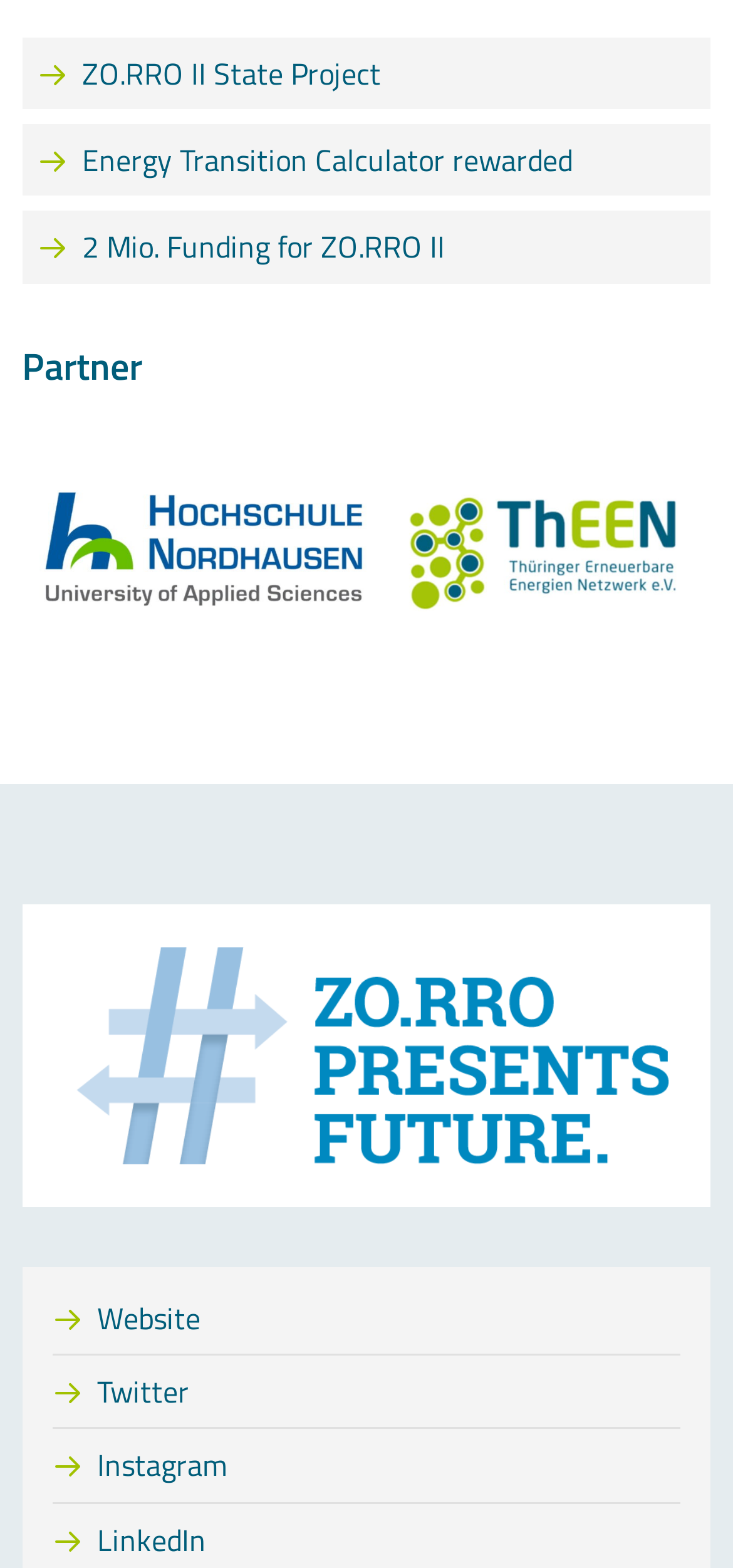What is the second link on the webpage?
Refer to the screenshot and answer in one word or phrase.

Energy Transition Calculator rewarded